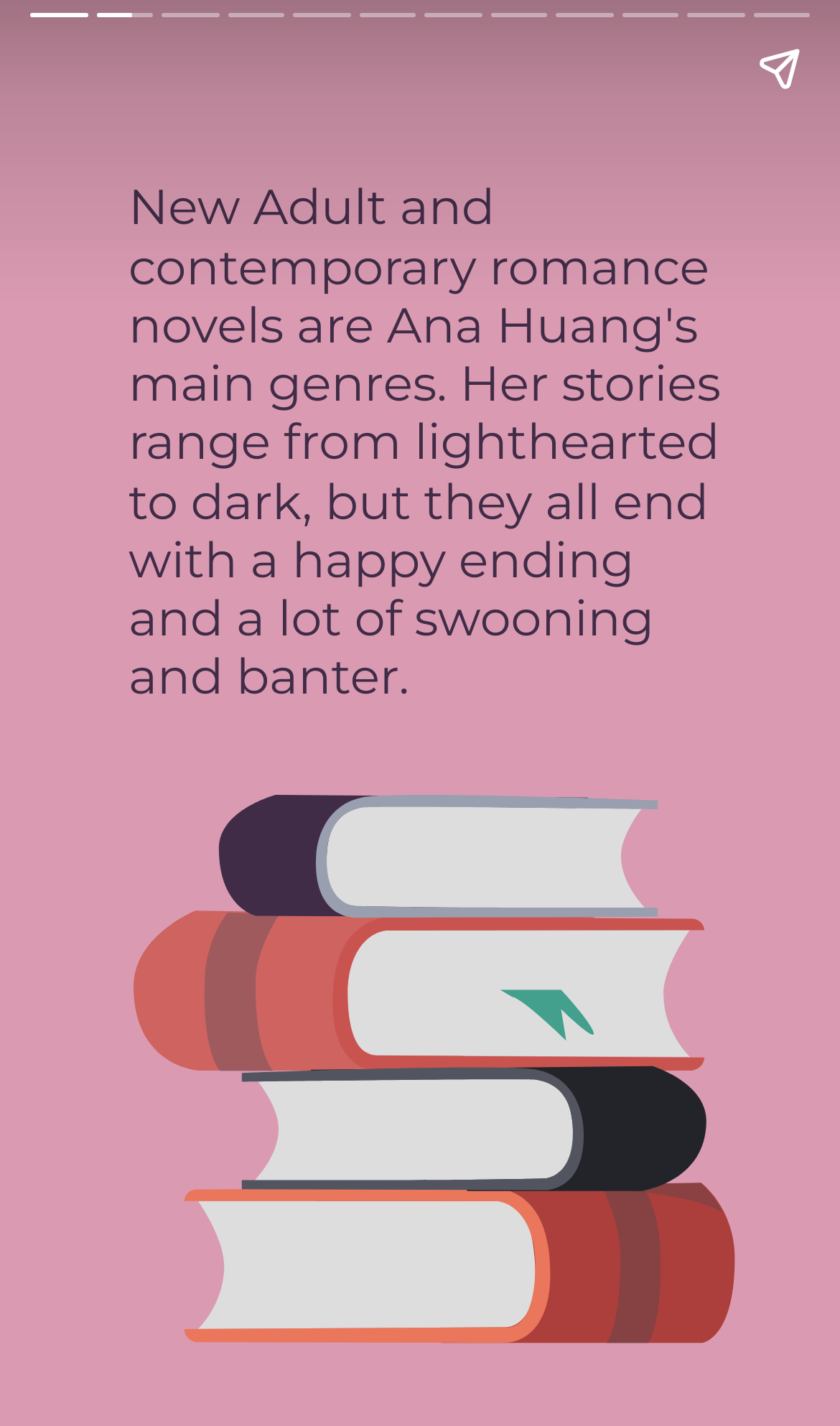Look at the image and give a detailed response to the following question: What genre does Ana Huang mainly write?

Based on the heading on the webpage, it is stated that 'New Adult and contemporary romance novels are Ana Huang's main genres.' This indicates that Ana Huang primarily writes in these two genres.